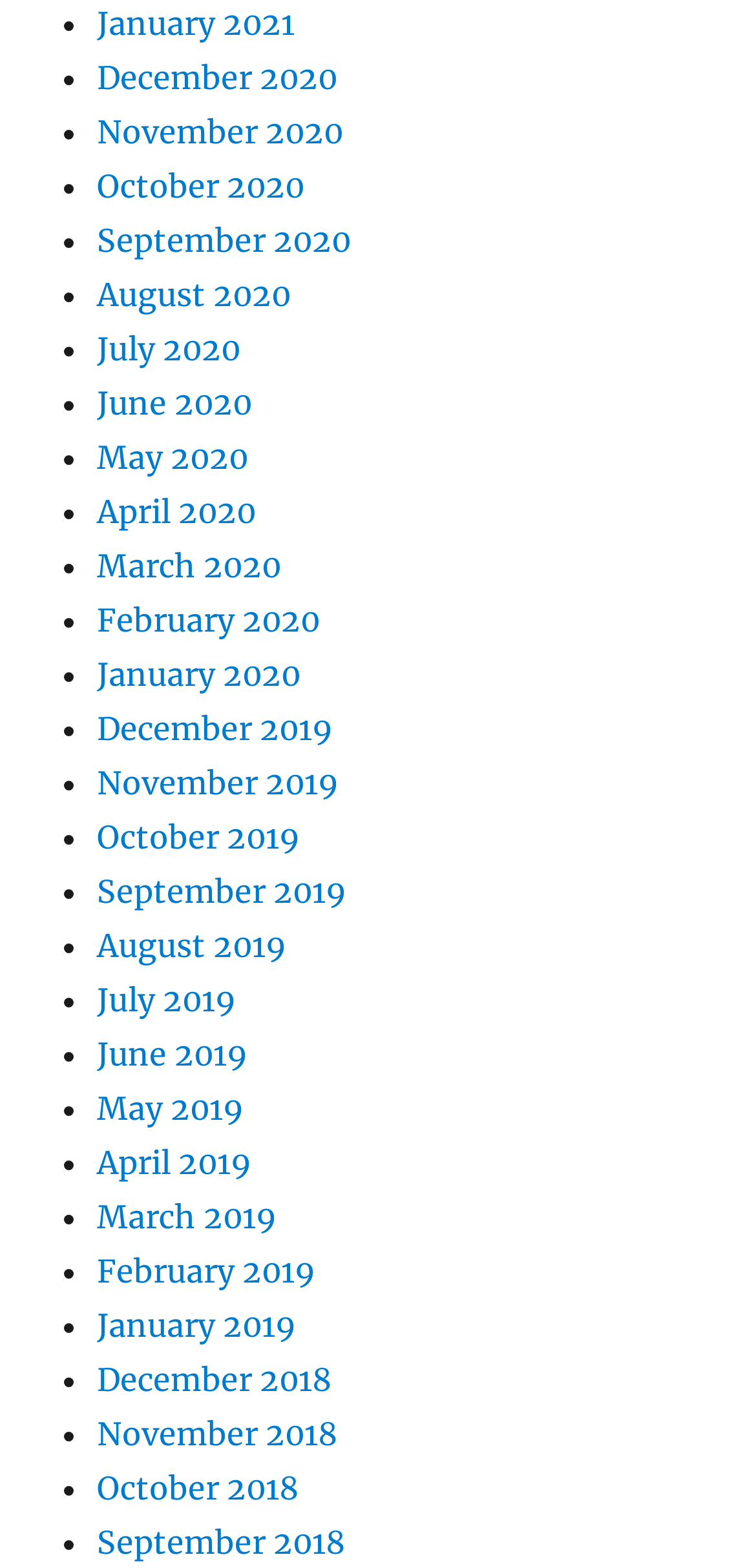Pinpoint the bounding box coordinates of the element to be clicked to execute the instruction: "View January 2021".

[0.128, 0.003, 0.39, 0.028]